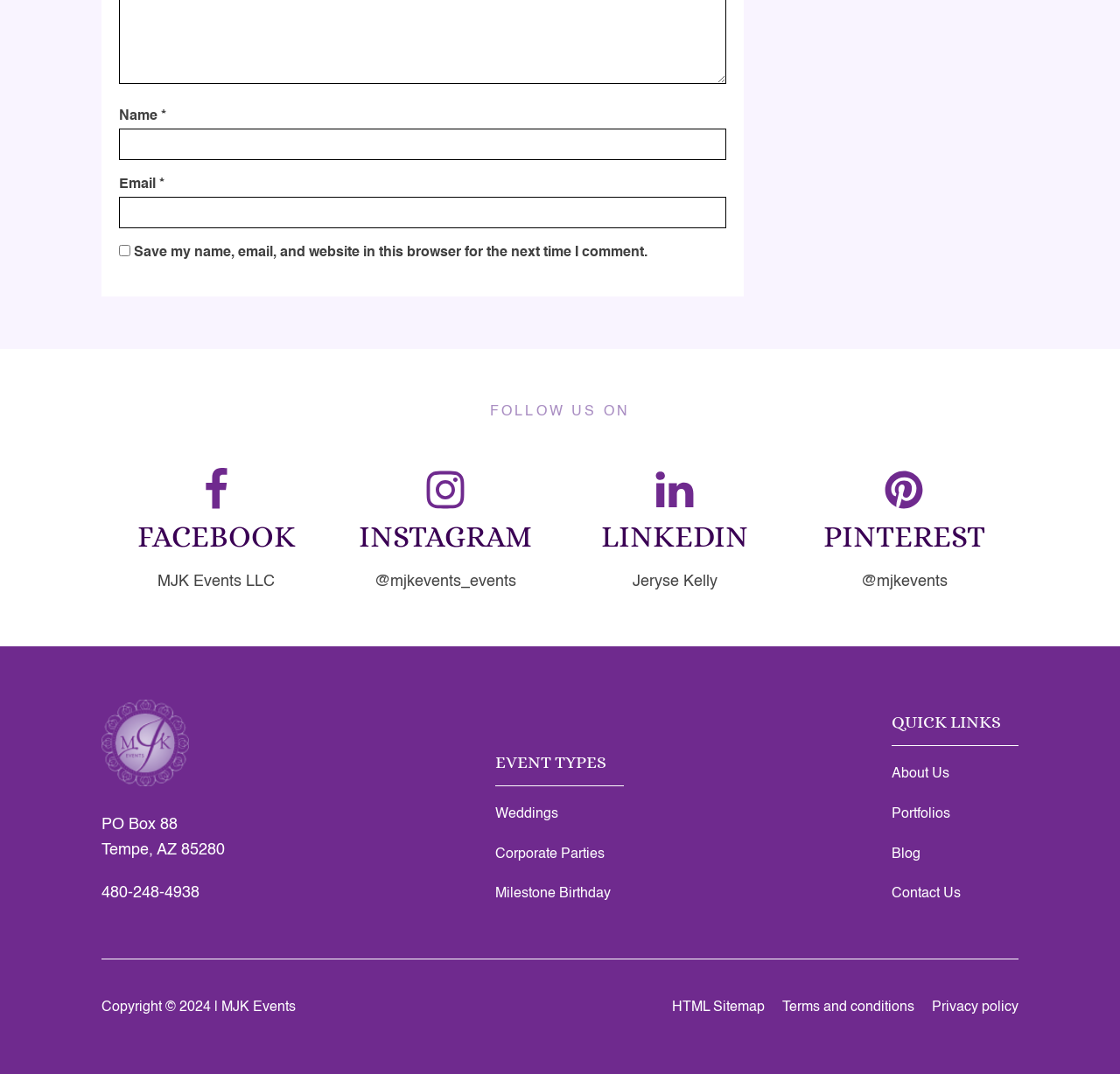What are the event types provided by MJK Events?
Please utilize the information in the image to give a detailed response to the question.

The event types can be found in the 'EVENT TYPES' section, which is a heading element located at the middle of the webpage. The event types are listed as links below the heading, including Weddings, Corporate Parties, and Milestone Birthday.